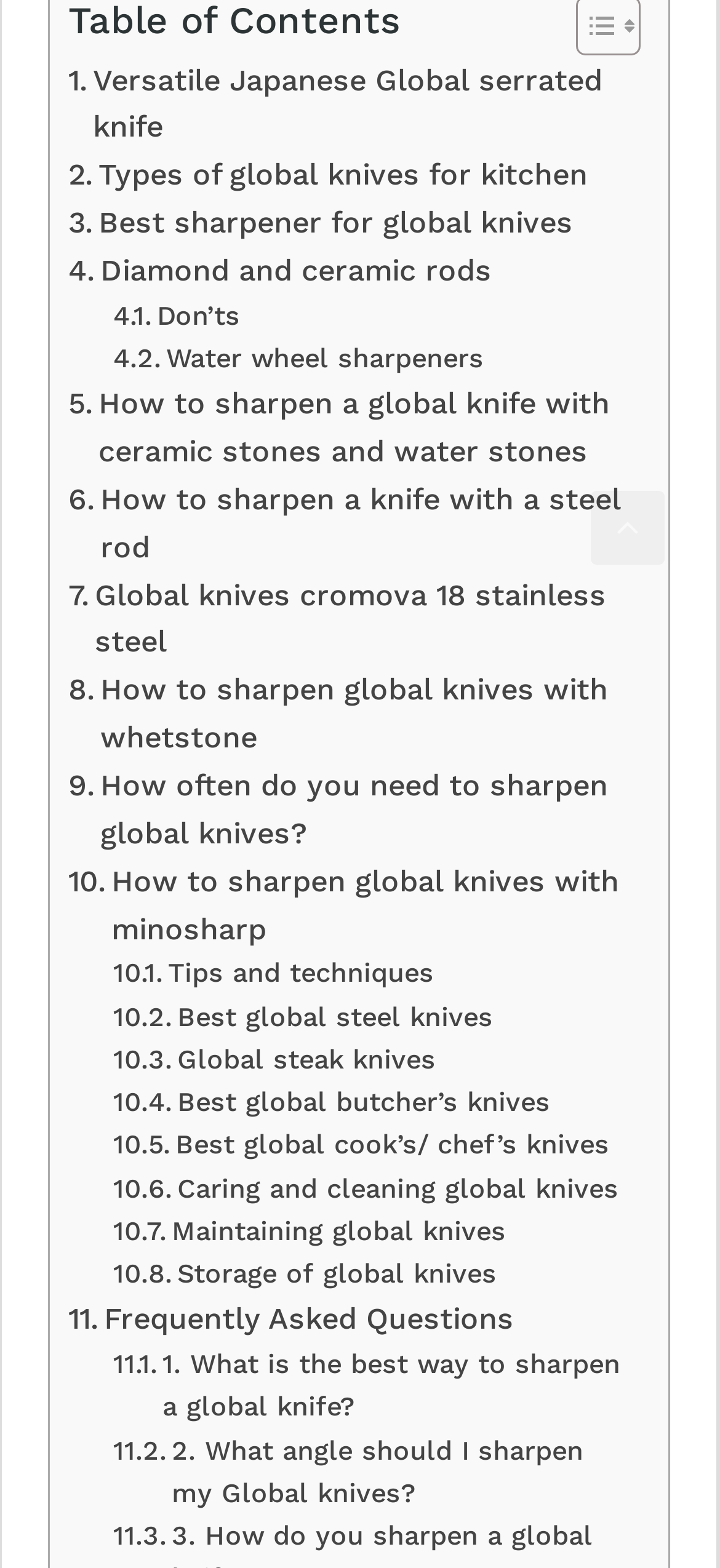Identify the bounding box for the element characterized by the following description: "Storage of global knives".

[0.157, 0.799, 0.69, 0.827]